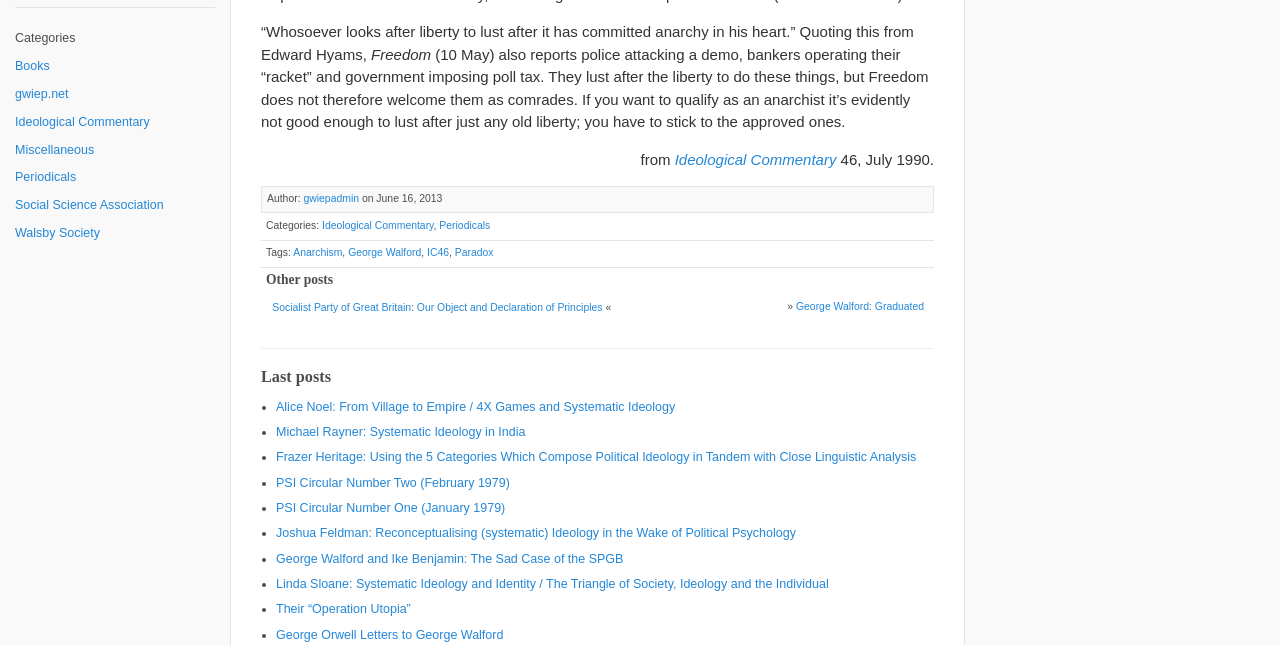Determine the bounding box for the UI element as described: "Anarchism". The coordinates should be represented as four float numbers between 0 and 1, formatted as [left, top, right, bottom].

[0.229, 0.383, 0.267, 0.4]